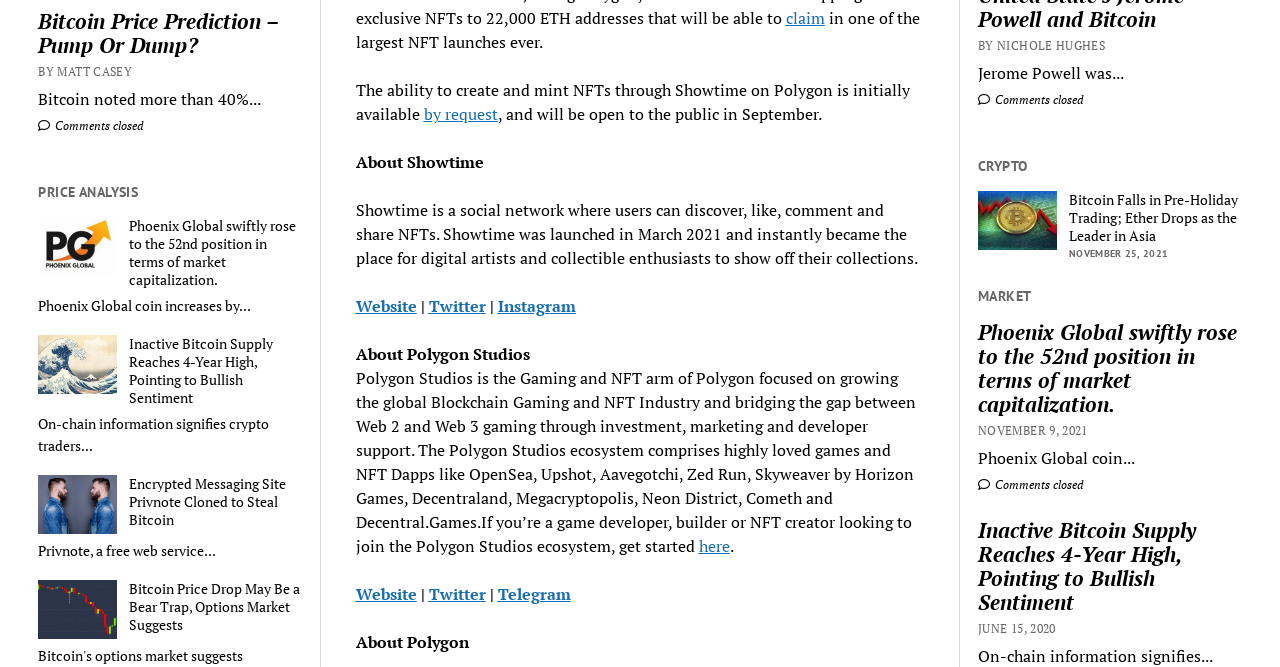Who is the author of the second article? Please answer the question using a single word or phrase based on the image.

MATT CASEY